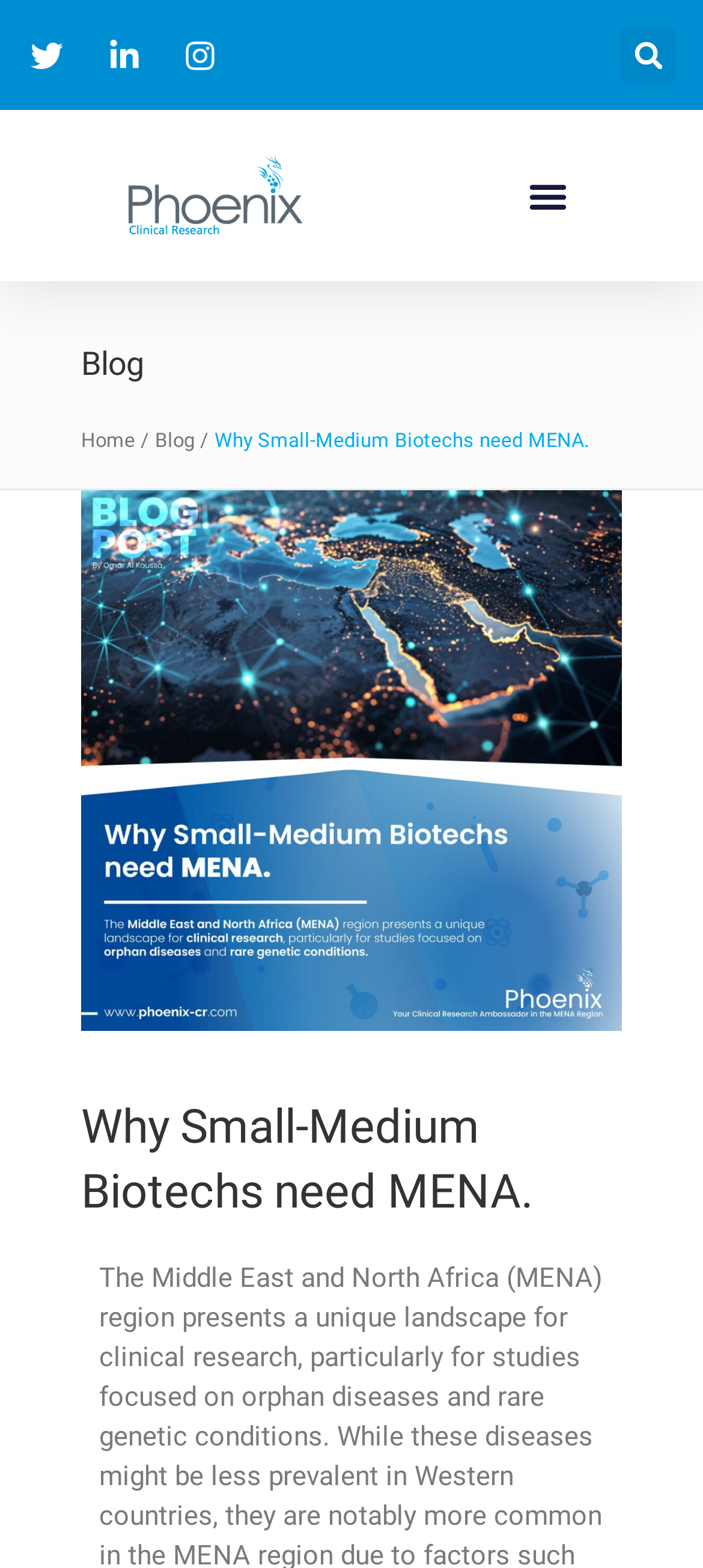How many tables are there on the webpage? Please answer the question using a single word or phrase based on the image.

2